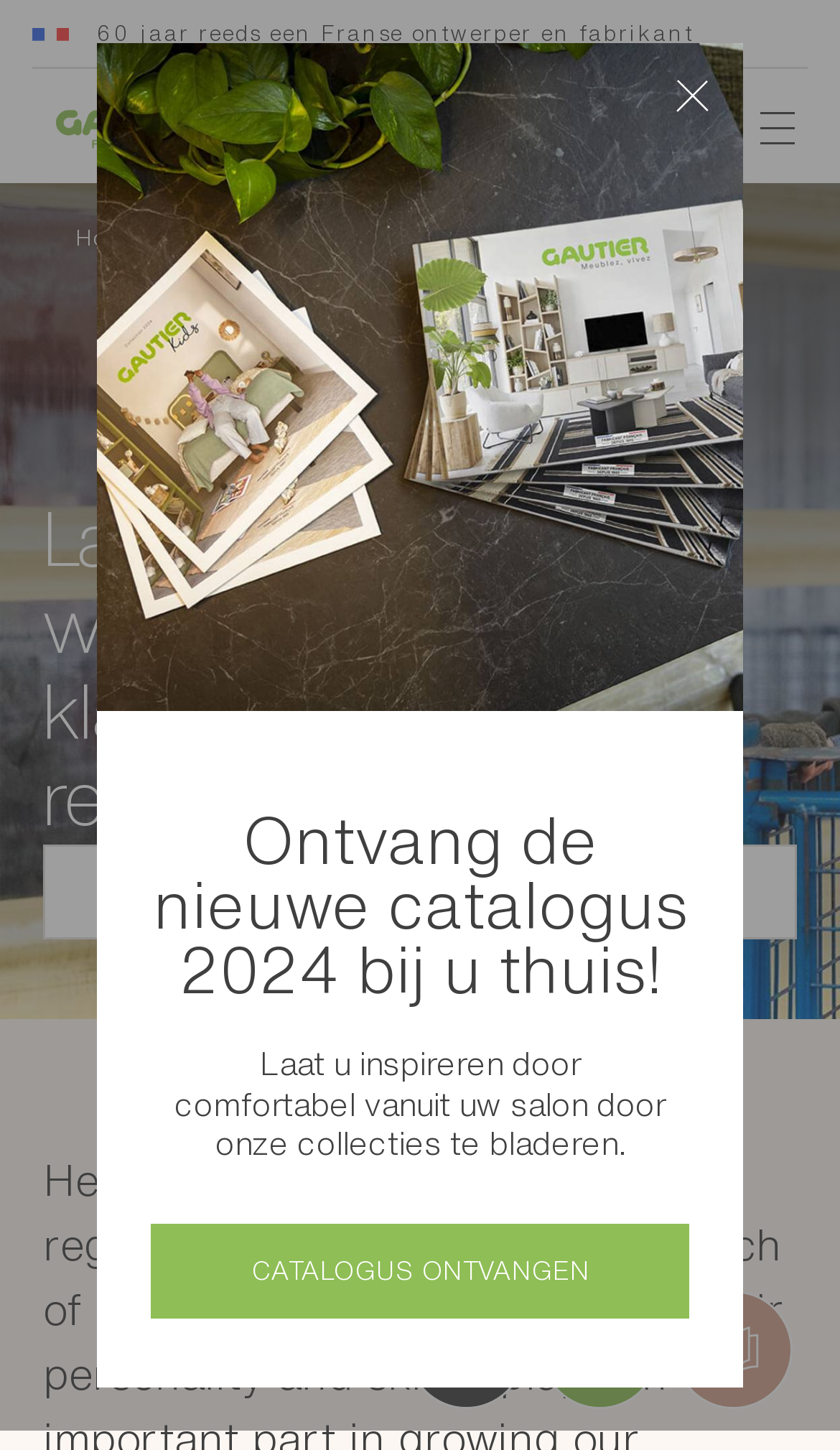Using the information in the image, give a detailed answer to the following question: What is the call-to-action for the catalog?

The webpage has a prominent call-to-action 'CATALOGUS ONTVANGEN' which translates to 'RECEIVE THE CATALOG', suggesting that users can request a catalog by clicking this link.